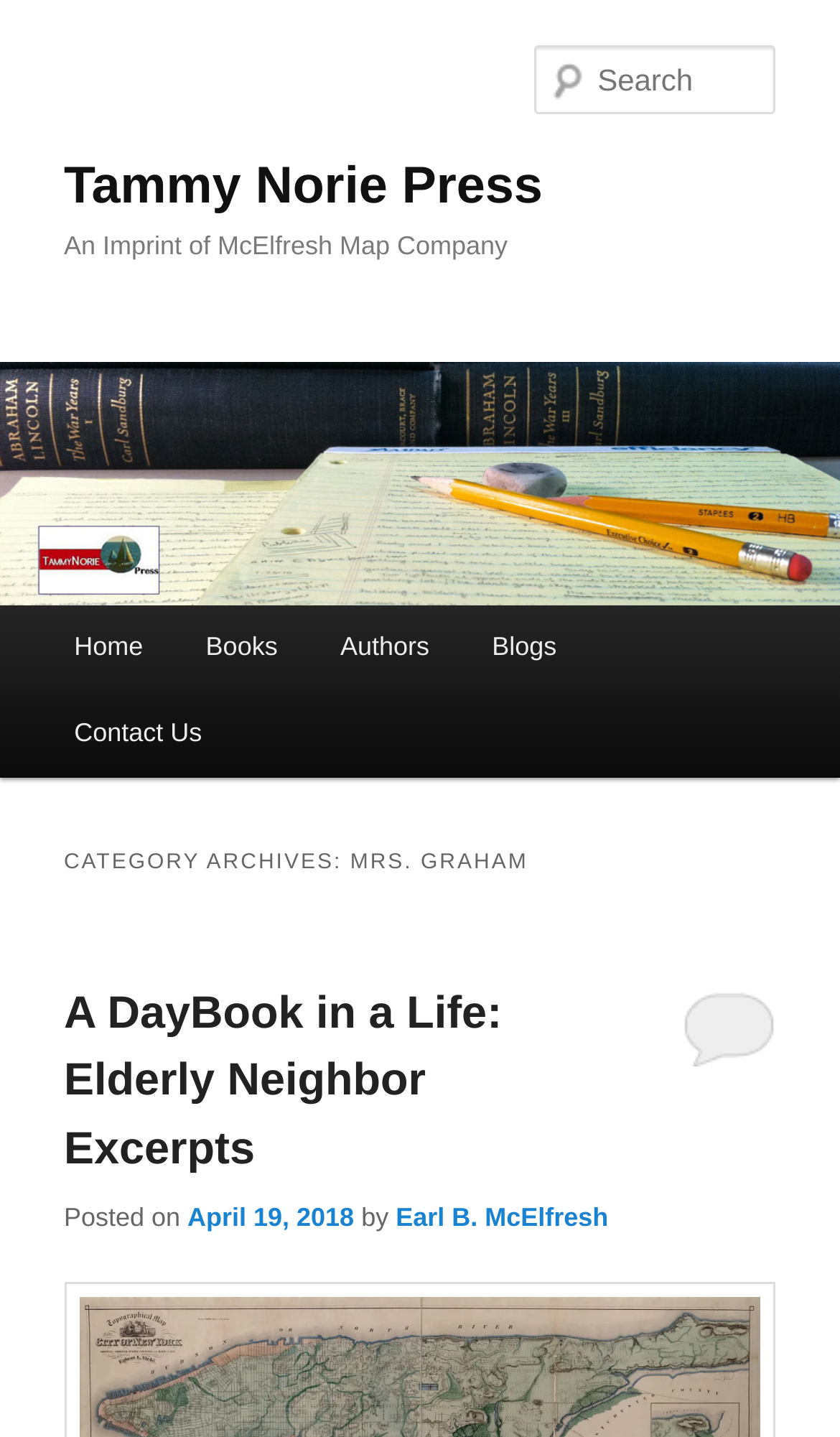Please provide the bounding box coordinates for the element that needs to be clicked to perform the following instruction: "go to home page". The coordinates should be given as four float numbers between 0 and 1, i.e., [left, top, right, bottom].

[0.051, 0.421, 0.208, 0.481]